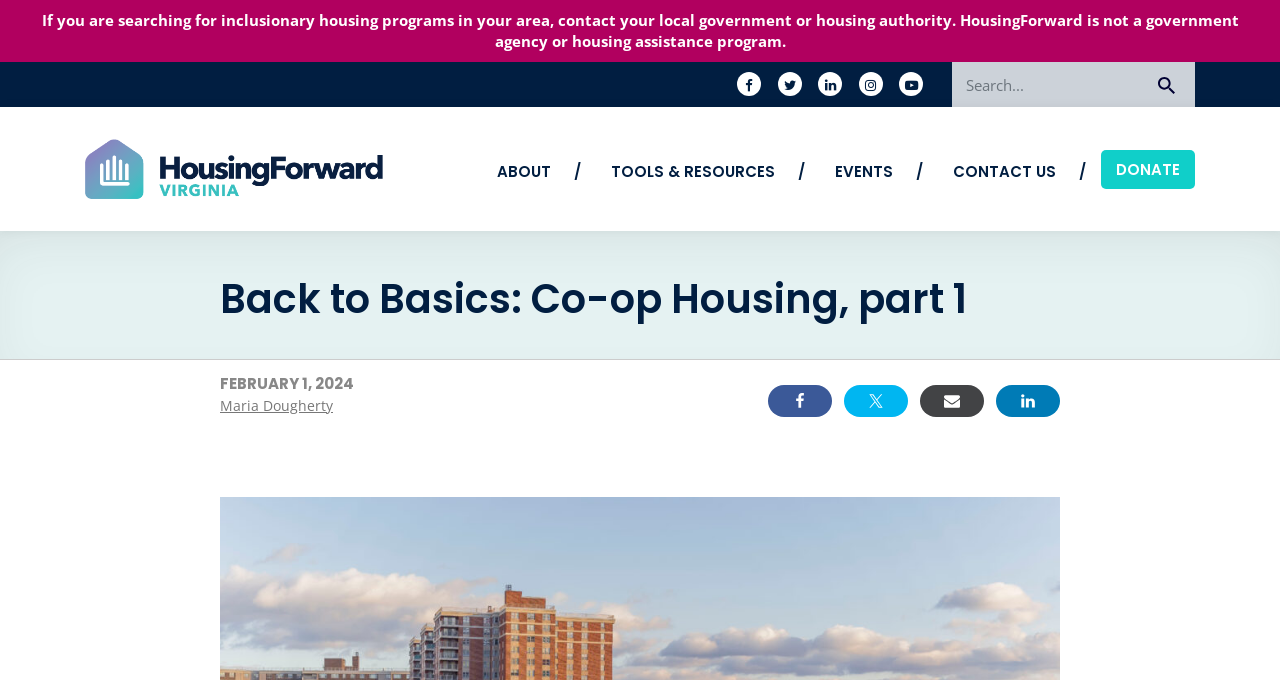How many menu items are in the top navigation bar?
Please provide a comprehensive and detailed answer to the question.

I counted the number of link elements in the top navigation bar, which are 'ABOUT /', 'TOOLS & RESOURCES /', 'EVENTS /', 'CONTACT US /', and 'DONATE', so the answer is 5.